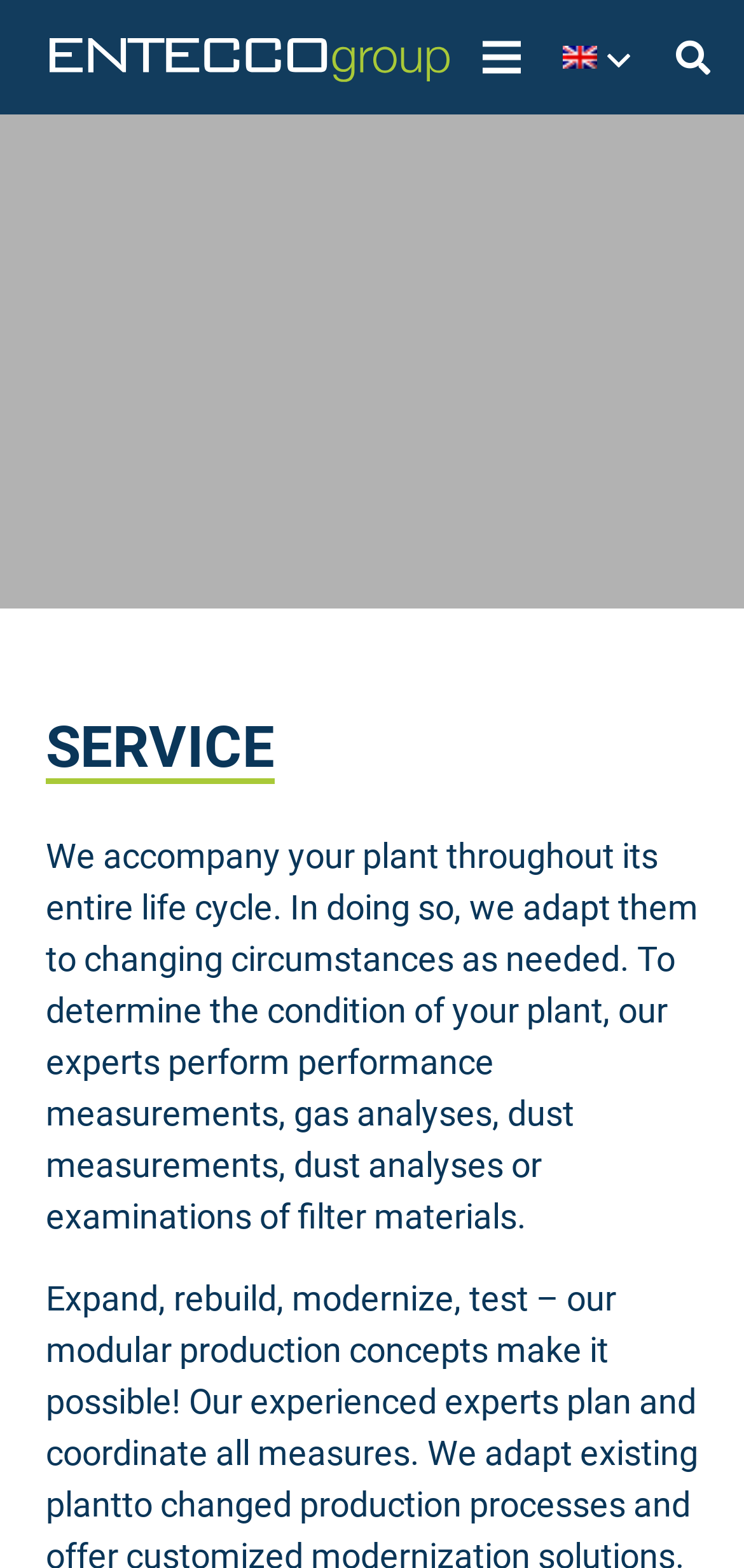Can you identify the bounding box coordinates of the clickable region needed to carry out this instruction: 'Check Site Notice'? The coordinates should be four float numbers within the range of 0 to 1, stated as [left, top, right, bottom].

[0.062, 0.783, 0.287, 0.812]